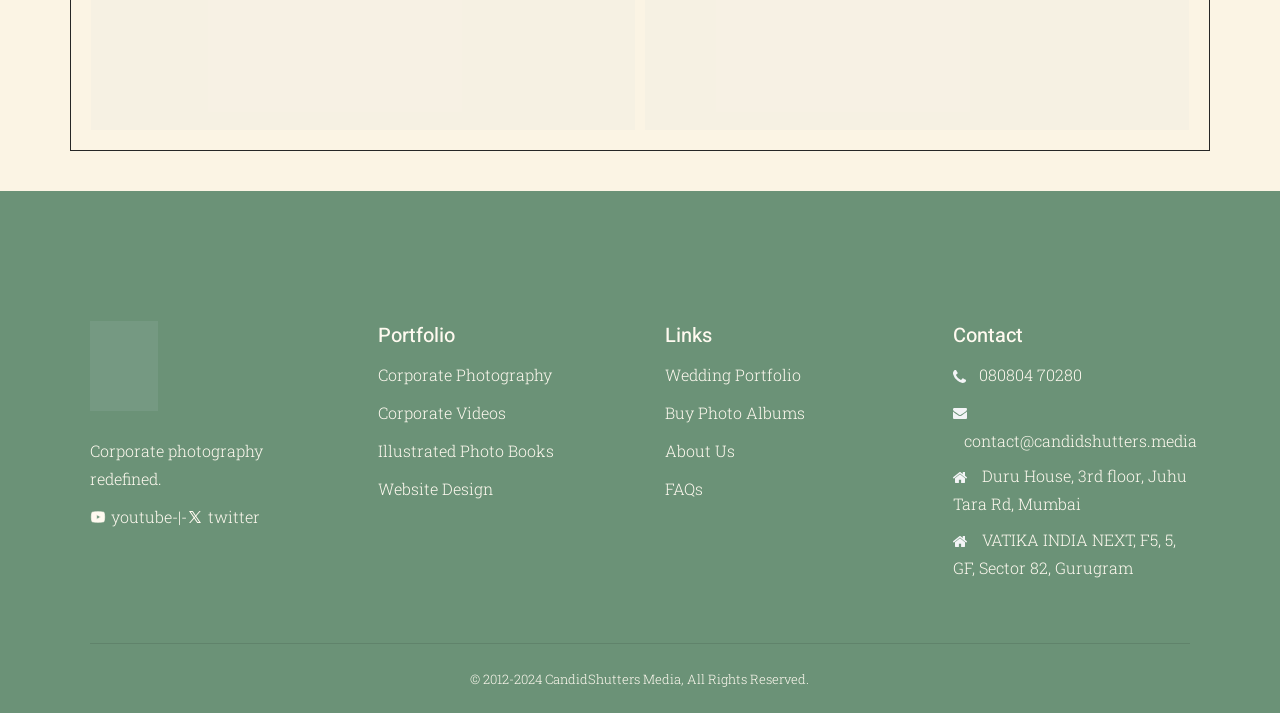How many social media links are available?
Make sure to answer the question with a detailed and comprehensive explanation.

There are two social media links available, one for YouTube and one for Twitter, which can be found at the top of the page with their respective icons.